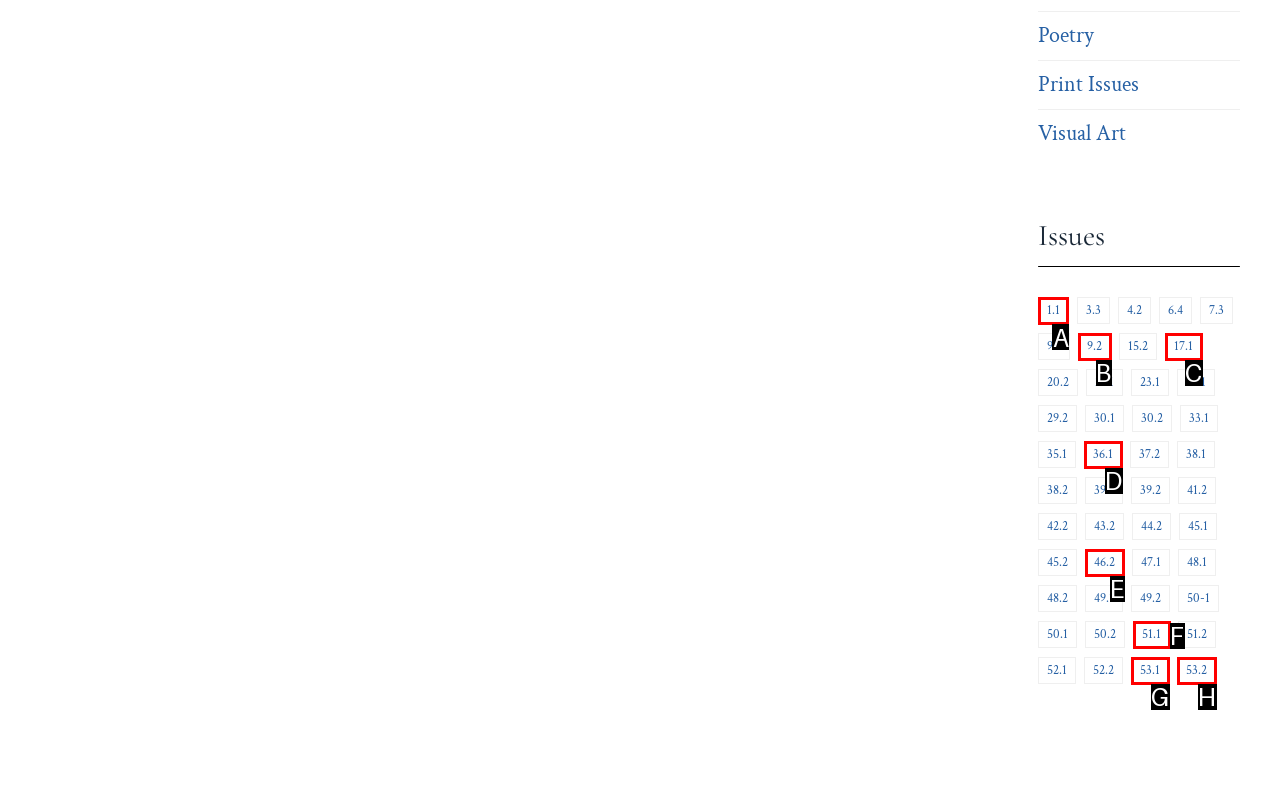Select the proper UI element to click in order to perform the following task: view Bukit Banyan image. Indicate your choice with the letter of the appropriate option.

None